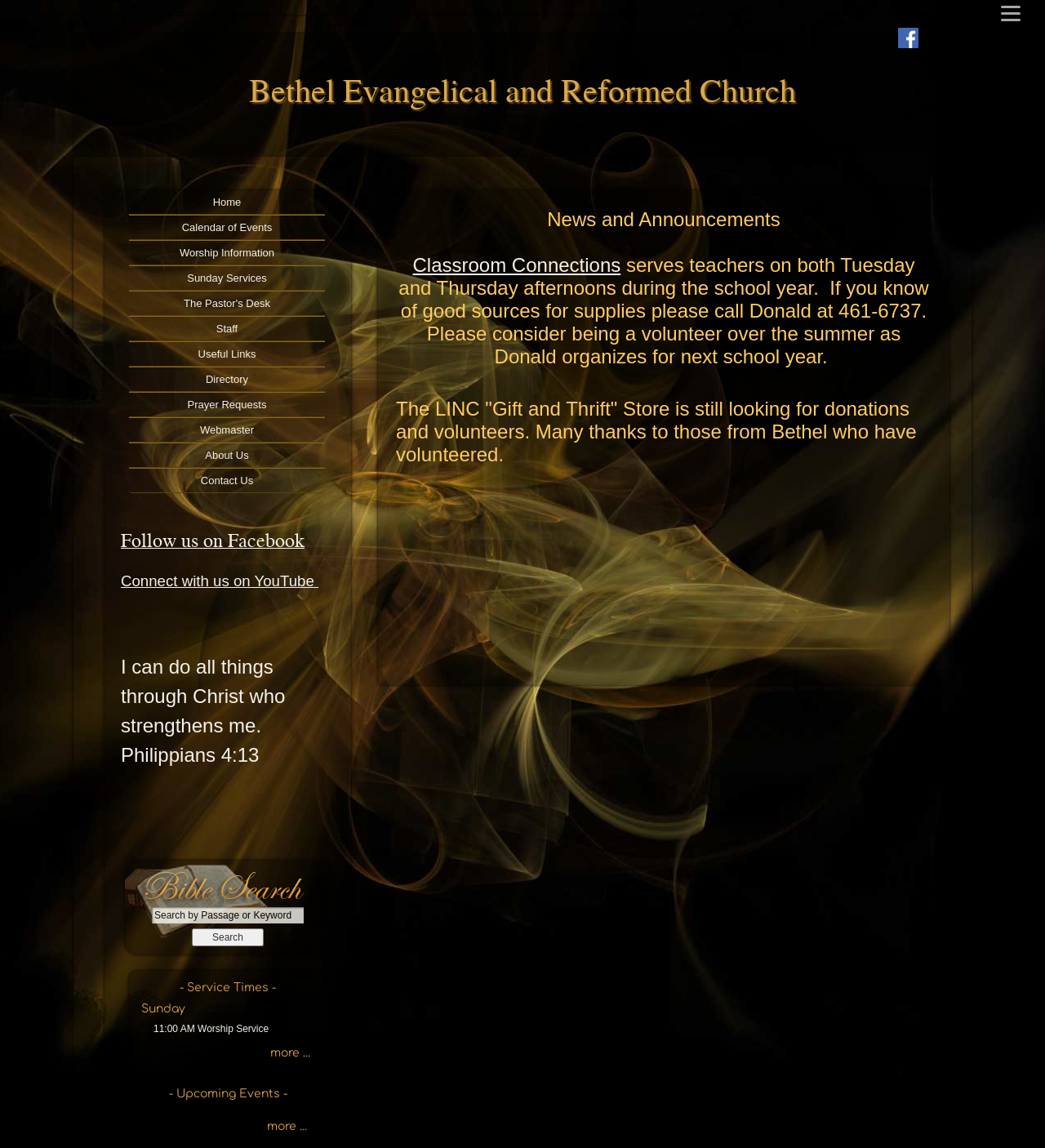Please provide a short answer using a single word or phrase for the question:
How many rows are in the table with upcoming events?

2